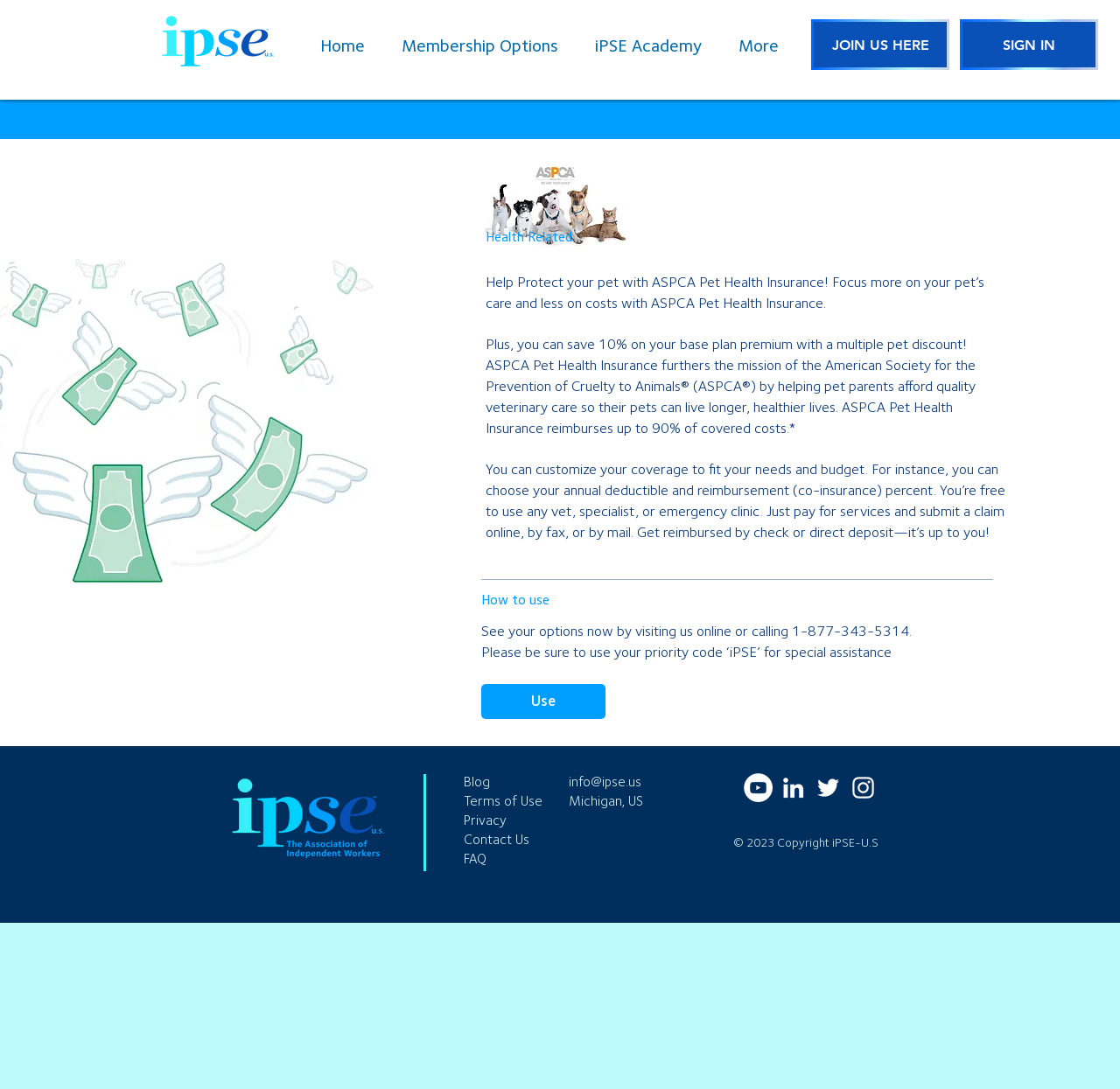Please specify the bounding box coordinates of the clickable section necessary to execute the following command: "Click the 'SIGN IN' link".

[0.857, 0.018, 0.98, 0.064]